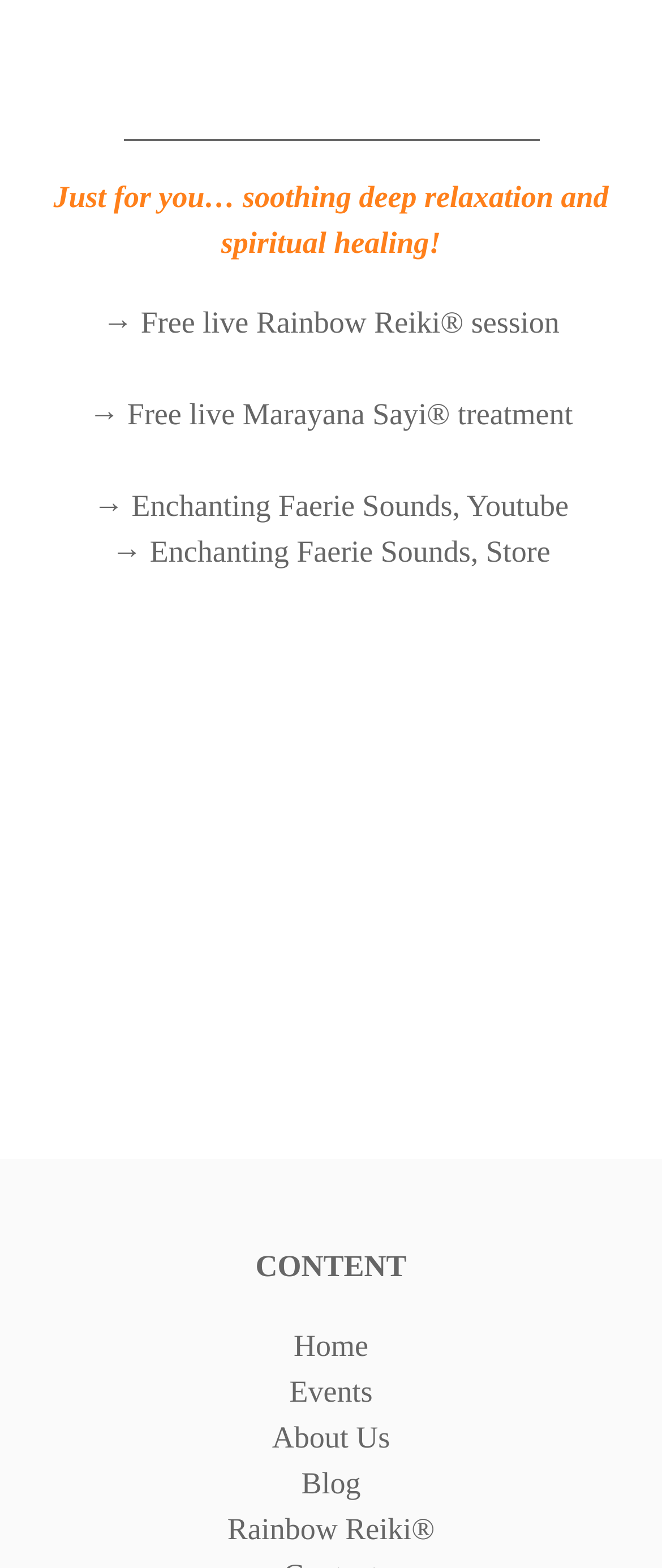Determine the bounding box coordinates of the clickable region to execute the instruction: "Check the Events page". The coordinates should be four float numbers between 0 and 1, denoted as [left, top, right, bottom].

[0.437, 0.876, 0.563, 0.898]